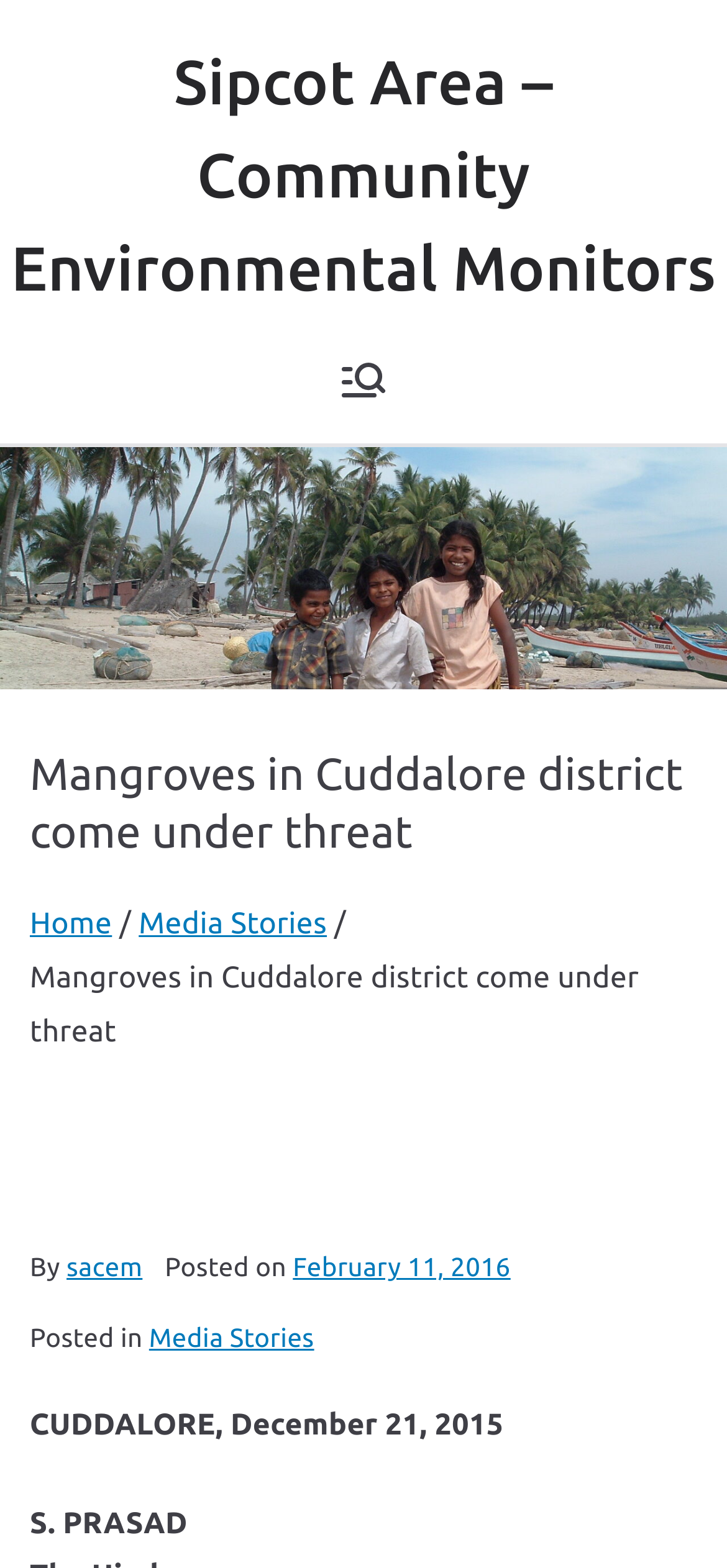Who is the author of the article?
Using the information from the image, provide a comprehensive answer to the question.

The author of the article can be found at the bottom of the webpage, where it says 'S. PRASAD' in a static text element, indicating that this person is the author of the article.